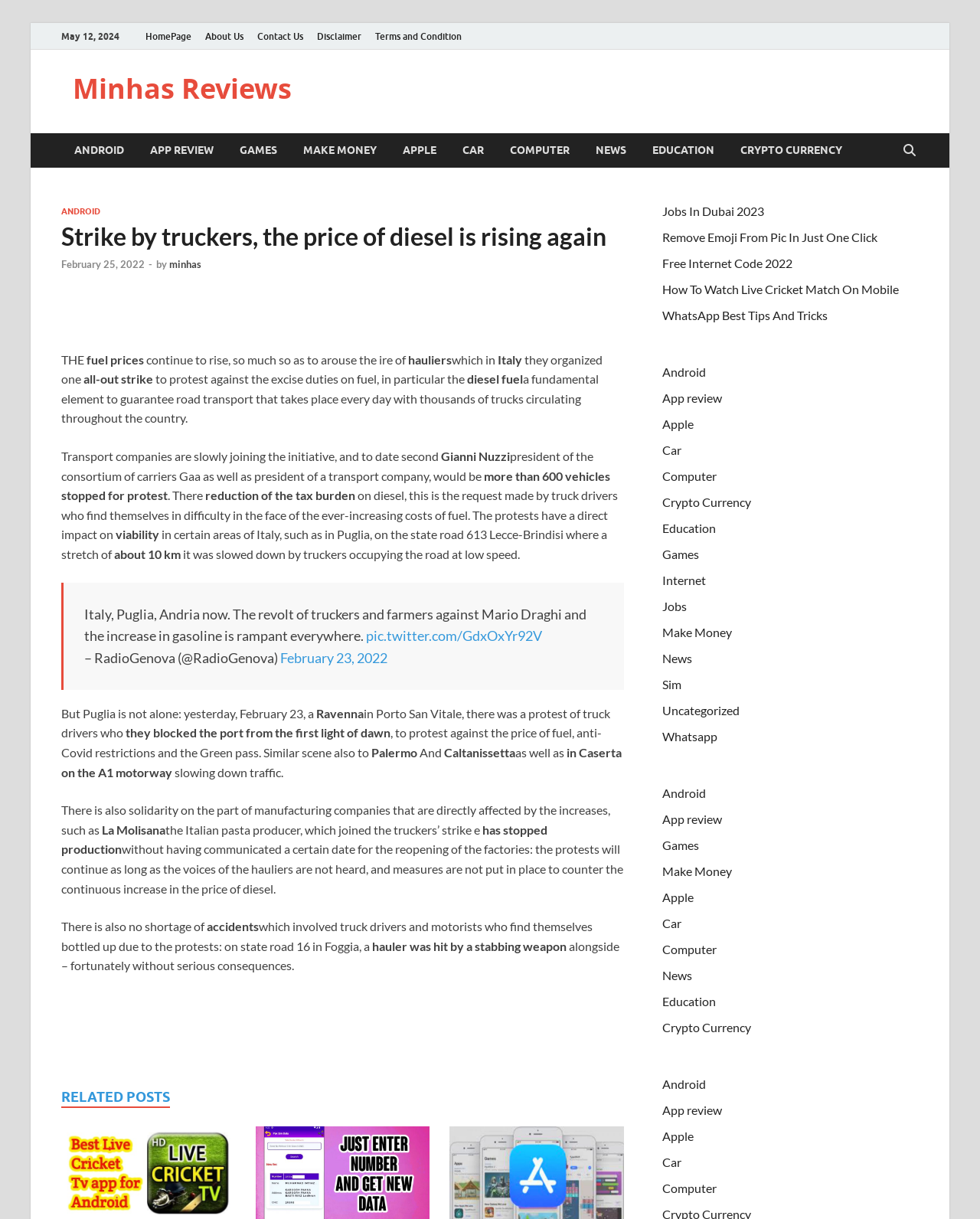What is the name of the road where truckers blocked the port?
Based on the image, give a one-word or short phrase answer.

state road 613 Lecce-Brindisi